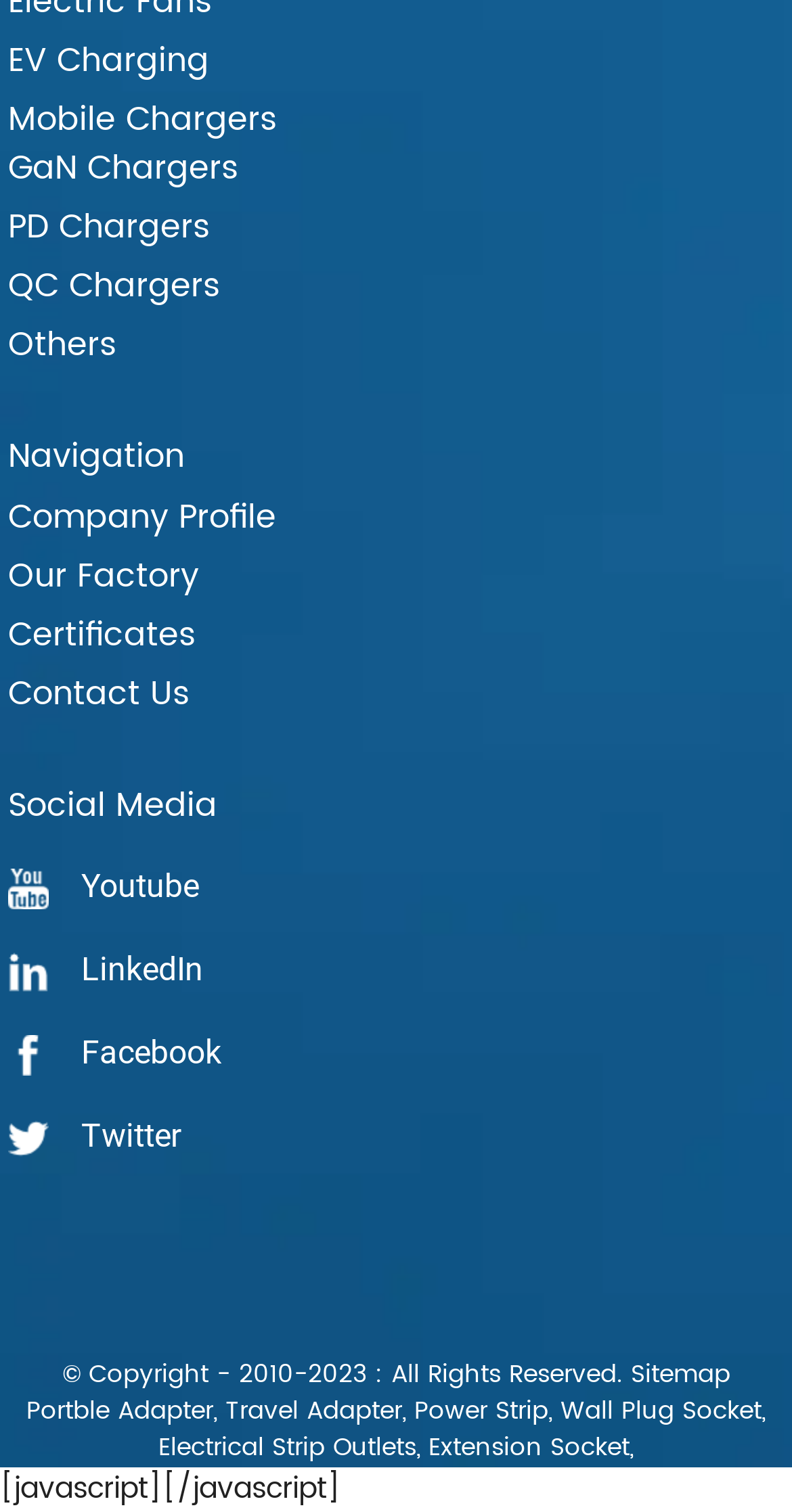What is the copyright year range of the webpage?
Carefully analyze the image and provide a detailed answer to the question.

At the bottom of the webpage, there is a static text element that reads '© Copyright - 2010-2023 : All Rights Reserved.' This indicates that the webpage's copyright year range is from 2010 to 2023.